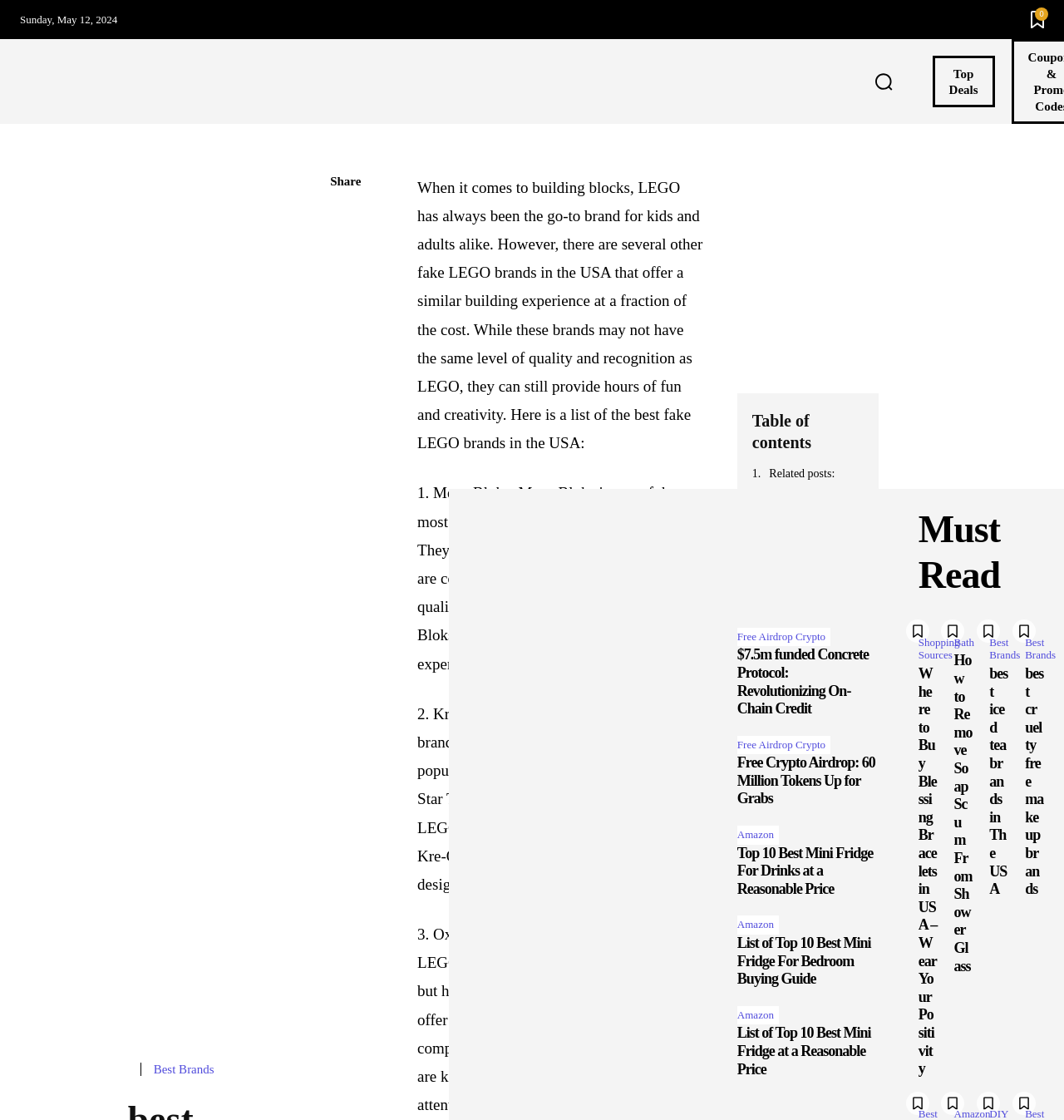What is the date mentioned at the top of the webpage?
Please use the image to provide a one-word or short phrase answer.

Sunday, May 12, 2024